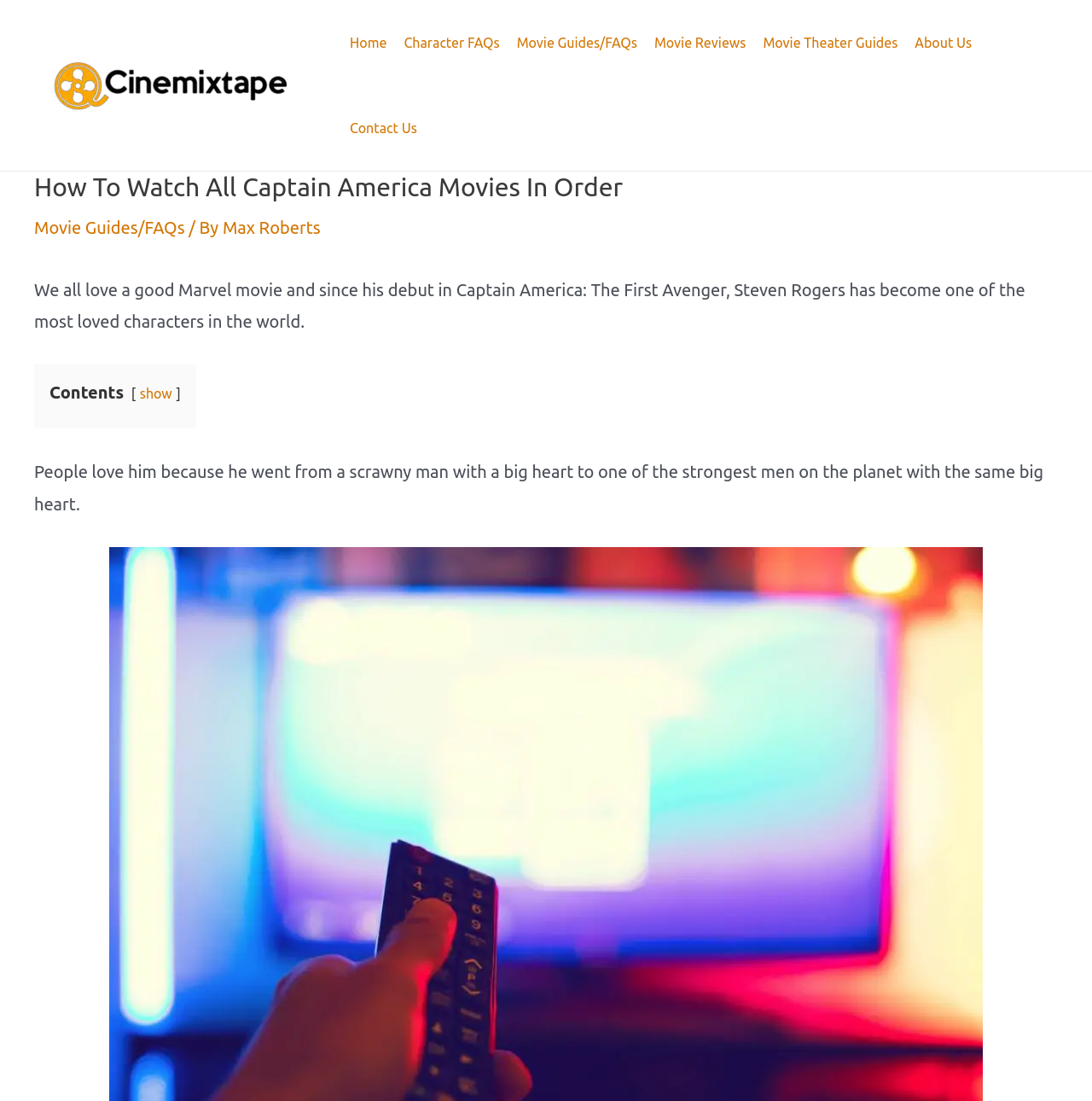Answer the question using only one word or a concise phrase: Is there a table of contents in the article?

Yes